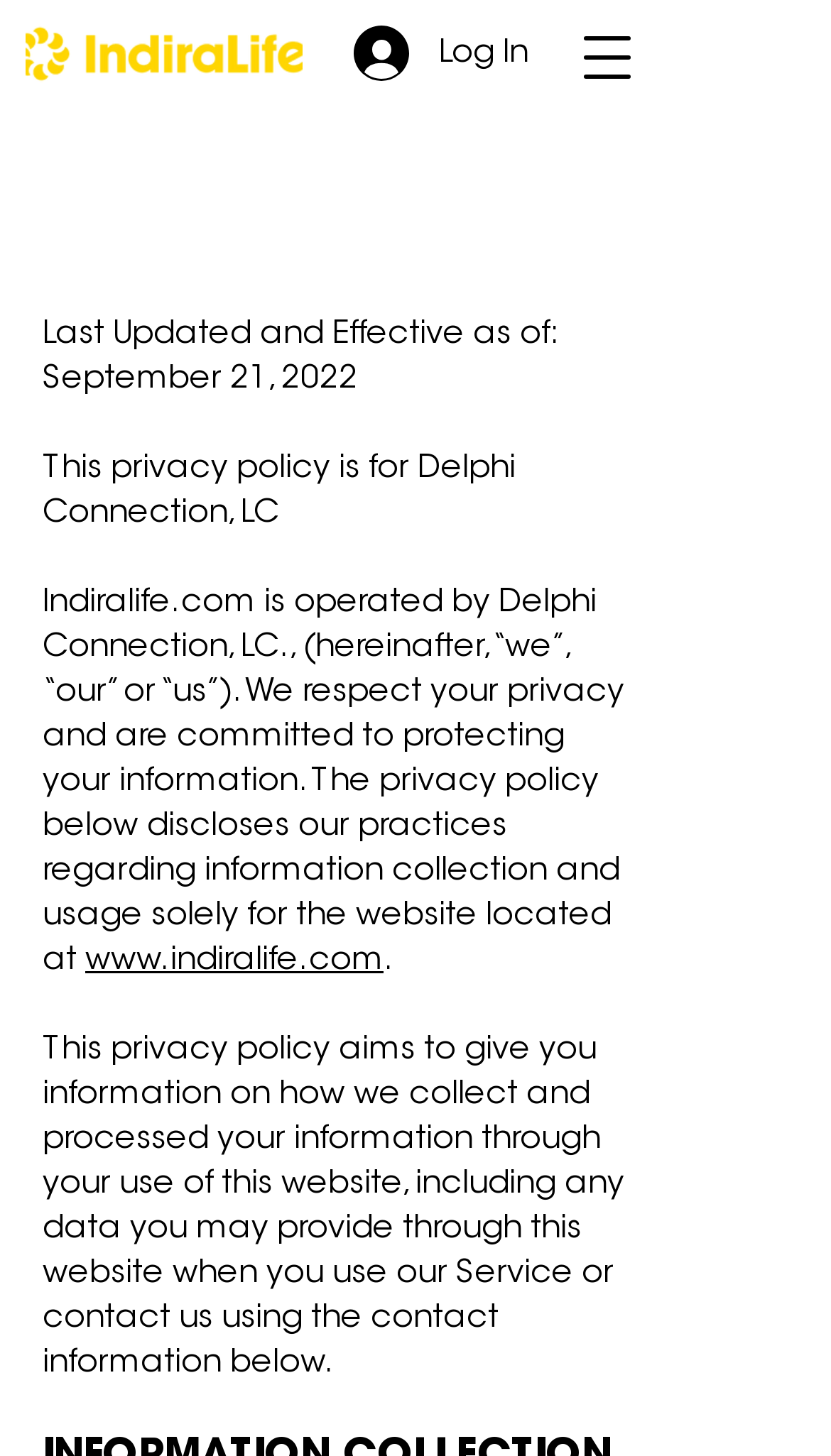Describe the webpage meticulously, covering all significant aspects.

The webpage is titled "Privacy Policy | IndiraLife" and appears to be a policy page for the IndiraLife website. At the top right corner, there is a button to open a navigation menu. Next to it, there is a "Log In" button. 

On the top left corner, there is an image of a registered trademark symbol. Below it, there is a heading "STORE POLICY" in a prominent font size. 

The main content of the page starts with a statement indicating the last updated and effective date of the policy, which is September 21, 2022. The policy text is divided into paragraphs, with the first paragraph introducing the operator of the website, Delphi Connection, LC. 

The text explains that the website respects users' privacy and is committed to protecting their information. It also mentions that the policy discloses the practices regarding information collection and usage solely for the website located at www.indiralife.com, which is a clickable link. 

The policy continues to explain how the website collects and processes users' information through their use of the website, including any data provided when using the service or contacting the website using the contact information below. The text is presented in a clear and concise manner, making it easy to read and understand.